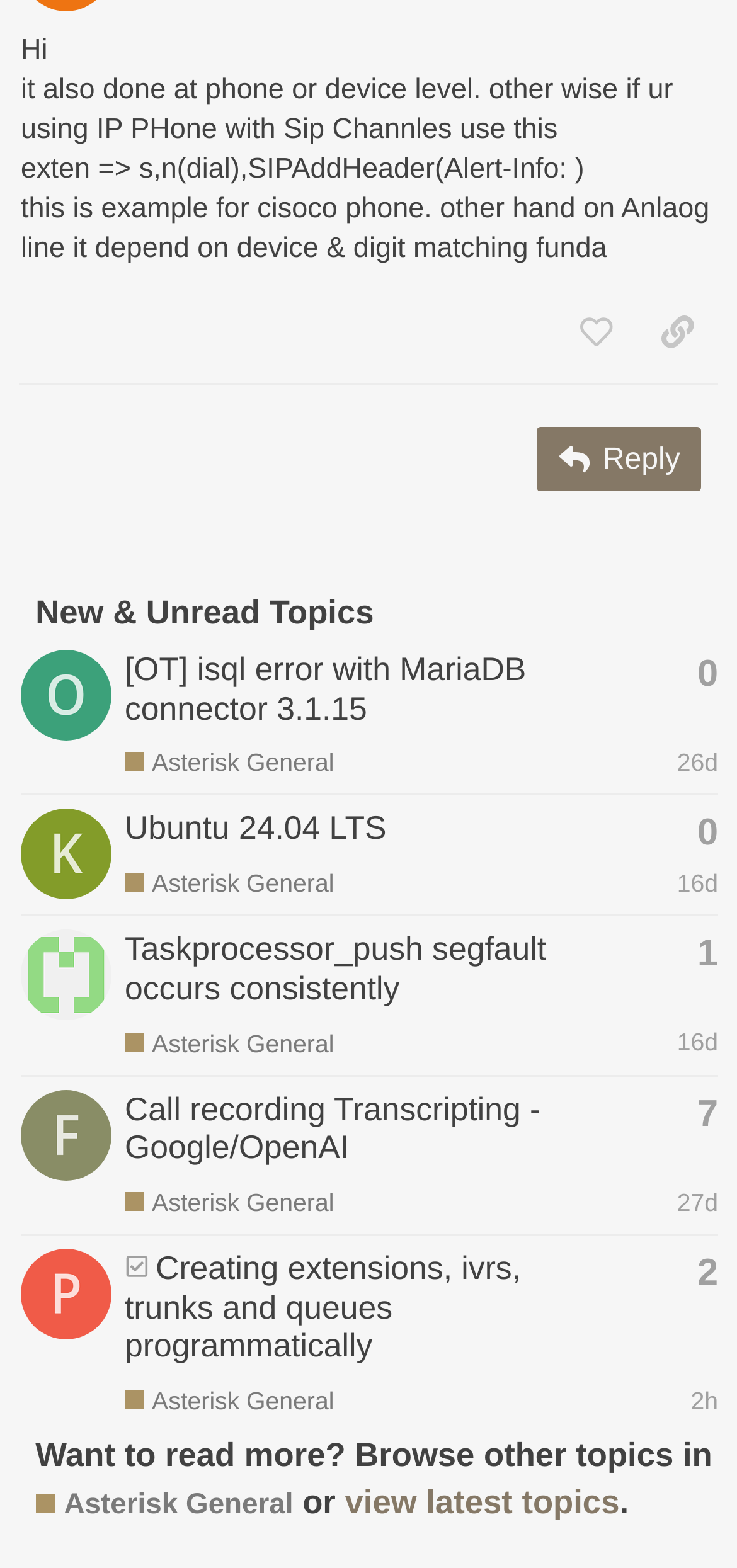Provide the bounding box coordinates for the specified HTML element described in this description: "Asterisk General". The coordinates should be four float numbers ranging from 0 to 1, in the format [left, top, right, bottom].

[0.048, 0.947, 0.398, 0.972]